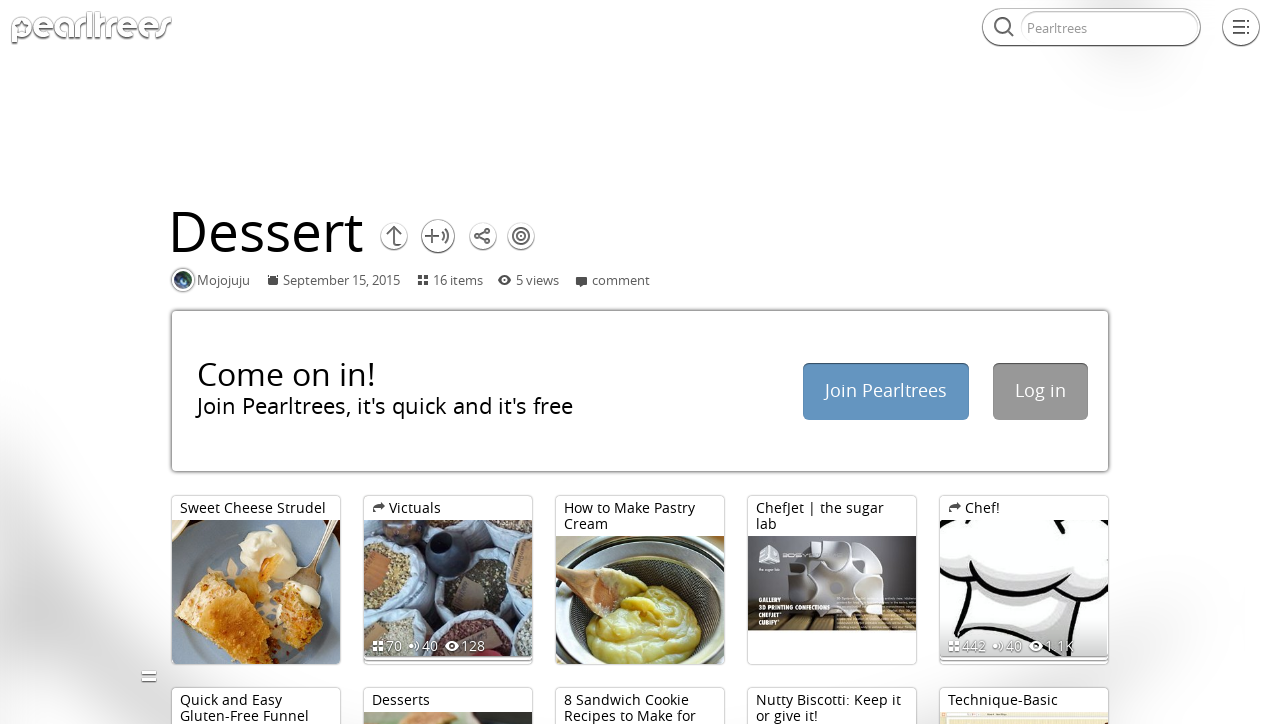What is the name of the dessert recipe?
Please give a well-detailed answer to the question.

The webpage contains a list of dessert recipes, and the first one mentioned is 'Sweet Cheese Strudel', which is a type of pastry dessert.